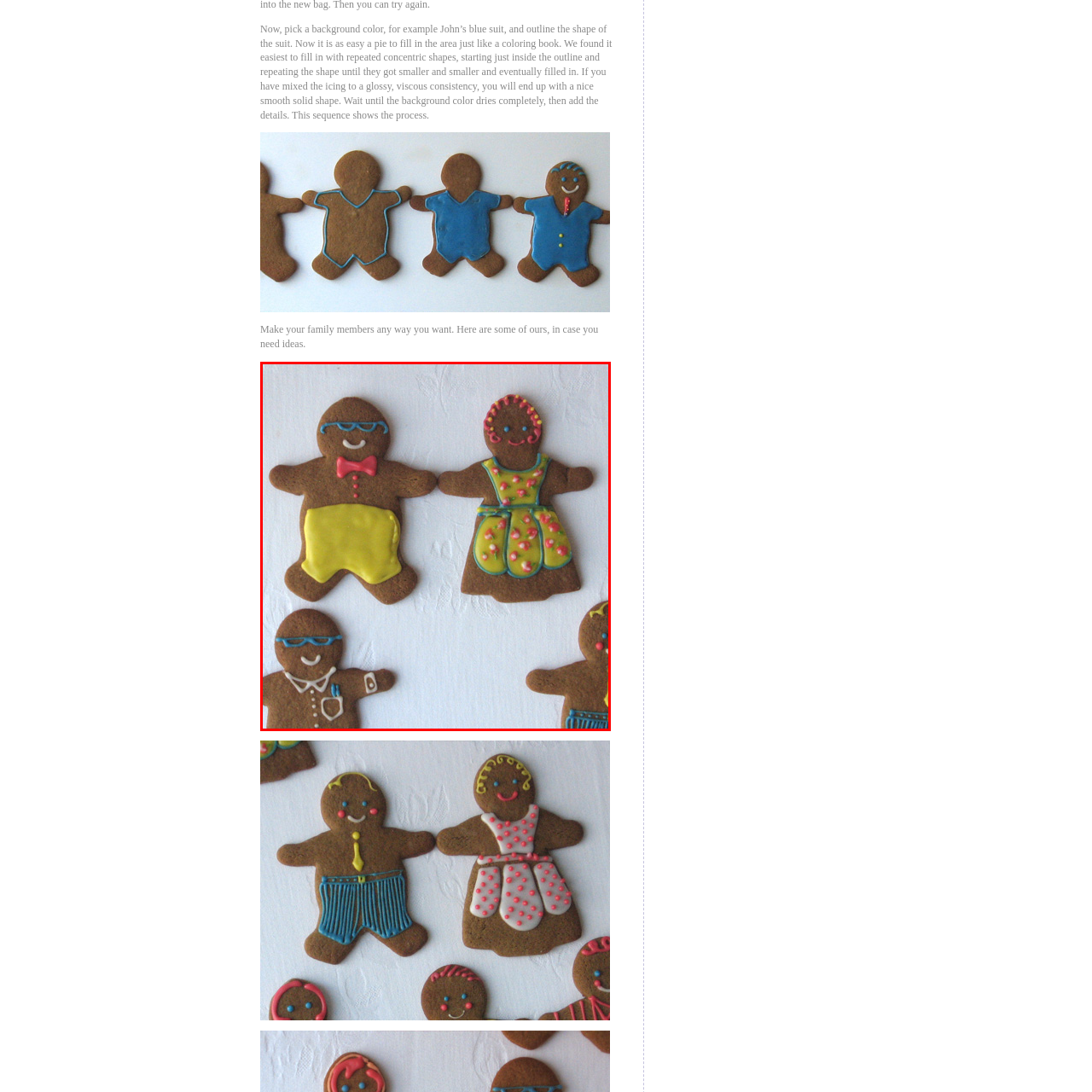Examine the image indicated by the red box and respond with a single word or phrase to the following question:
How many gingerbread cookies are depicted in the image?

Three